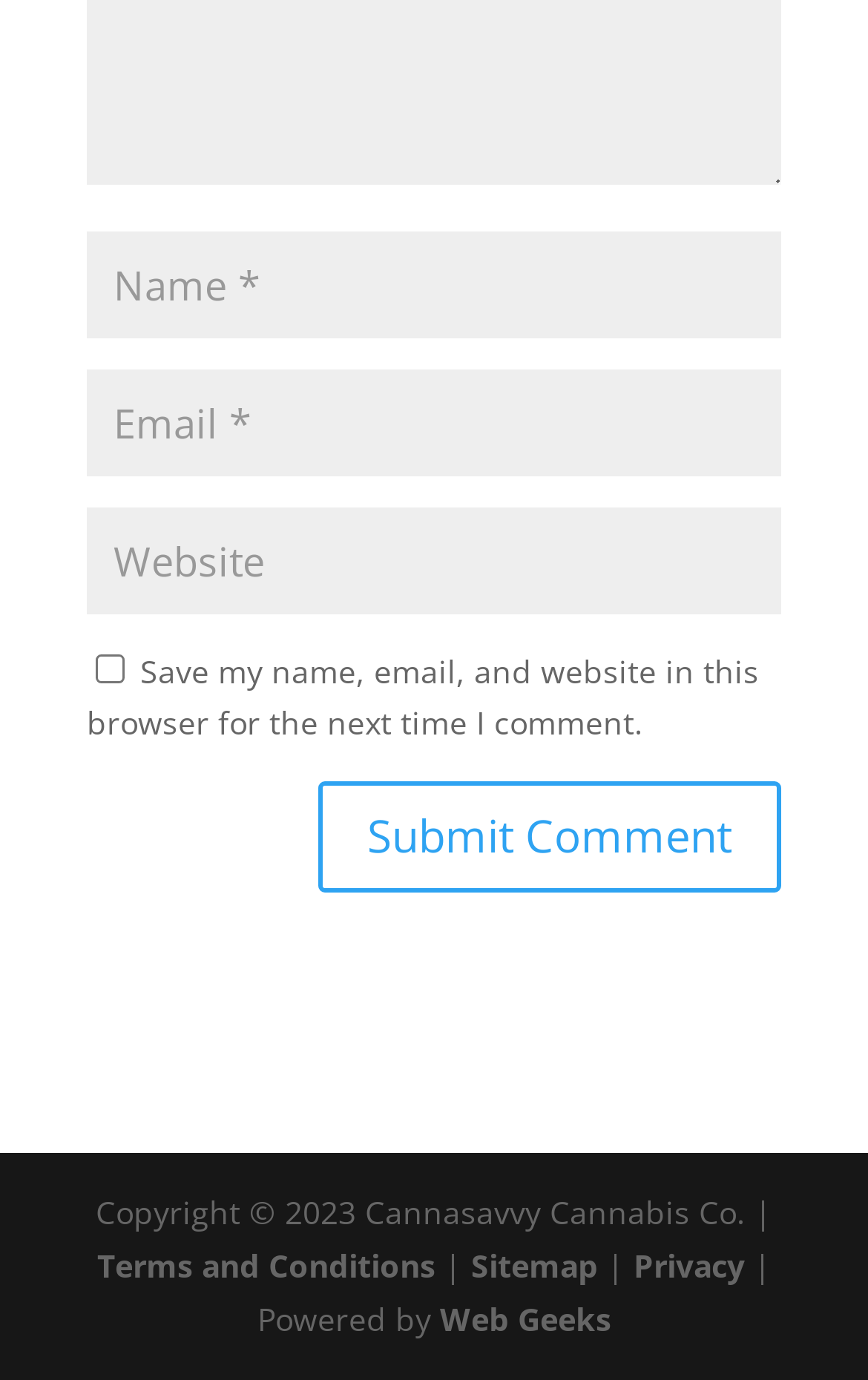Provide a one-word or one-phrase answer to the question:
What is the label of the first textbox?

Name *